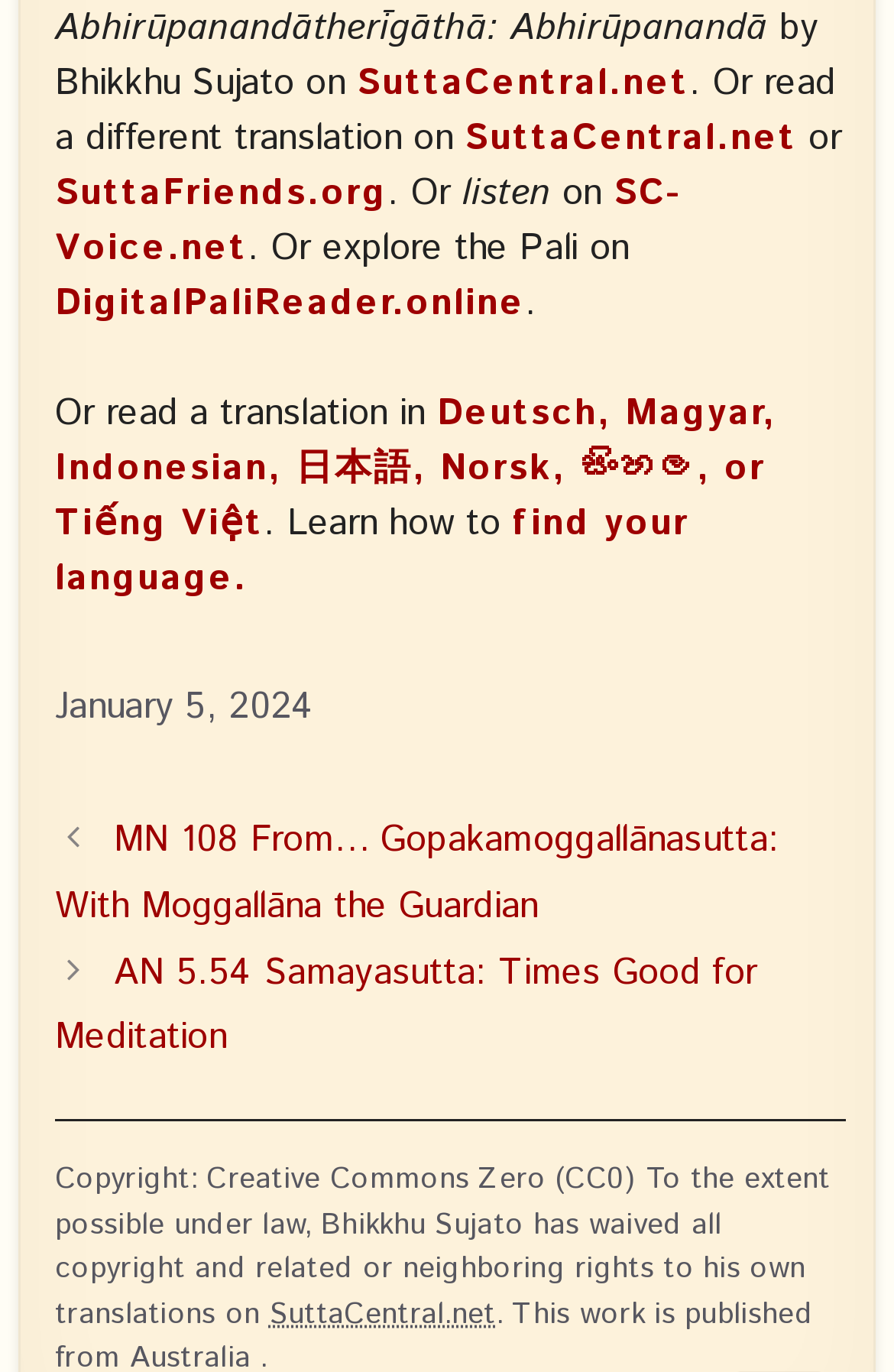Observe the image and answer the following question in detail: What is the date of the latest post?

The date of the latest post is mentioned in the 'Entry meta' section at the bottom of the webpage, which displays the date 'January 5, 2024'.